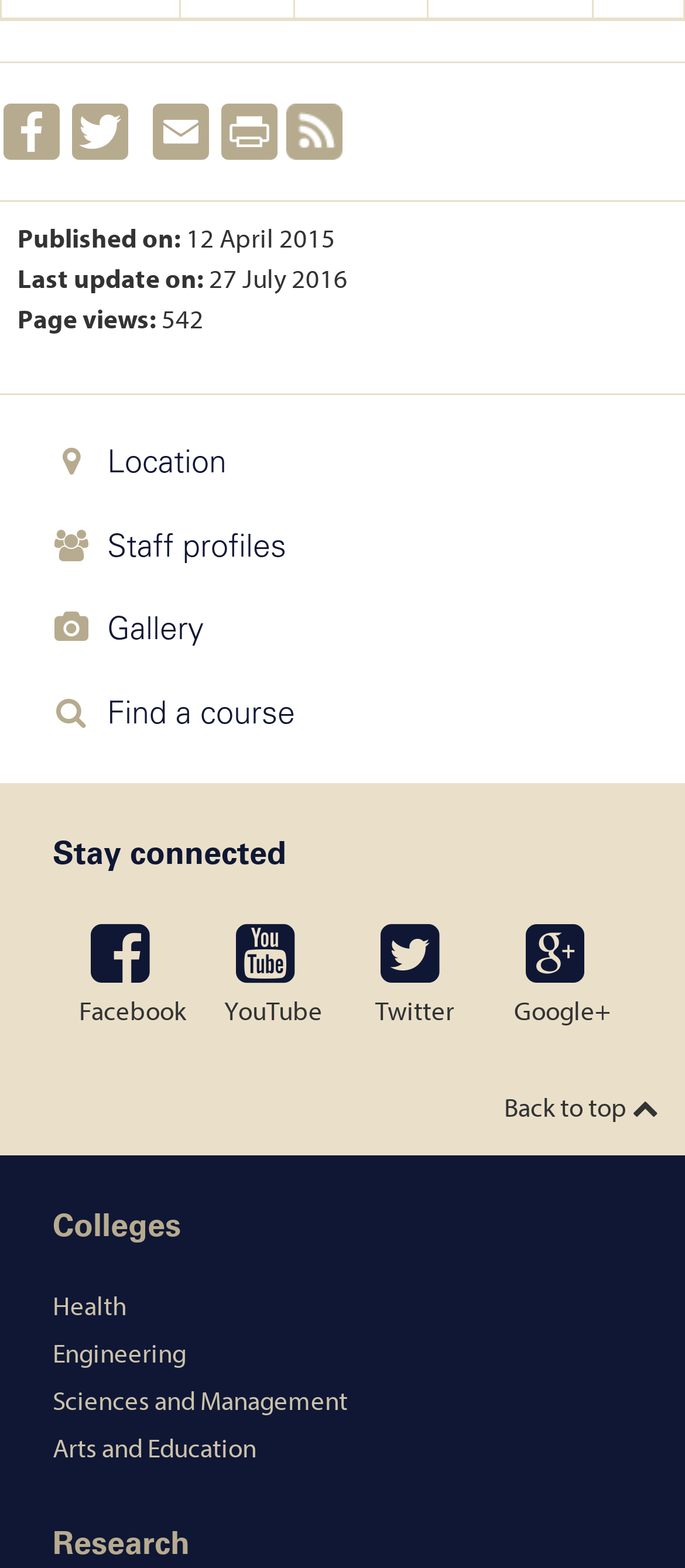Please identify the bounding box coordinates of the element that needs to be clicked to execute the following command: "Find a course". Provide the bounding box using four float numbers between 0 and 1, formatted as [left, top, right, bottom].

[0.077, 0.44, 0.923, 0.471]